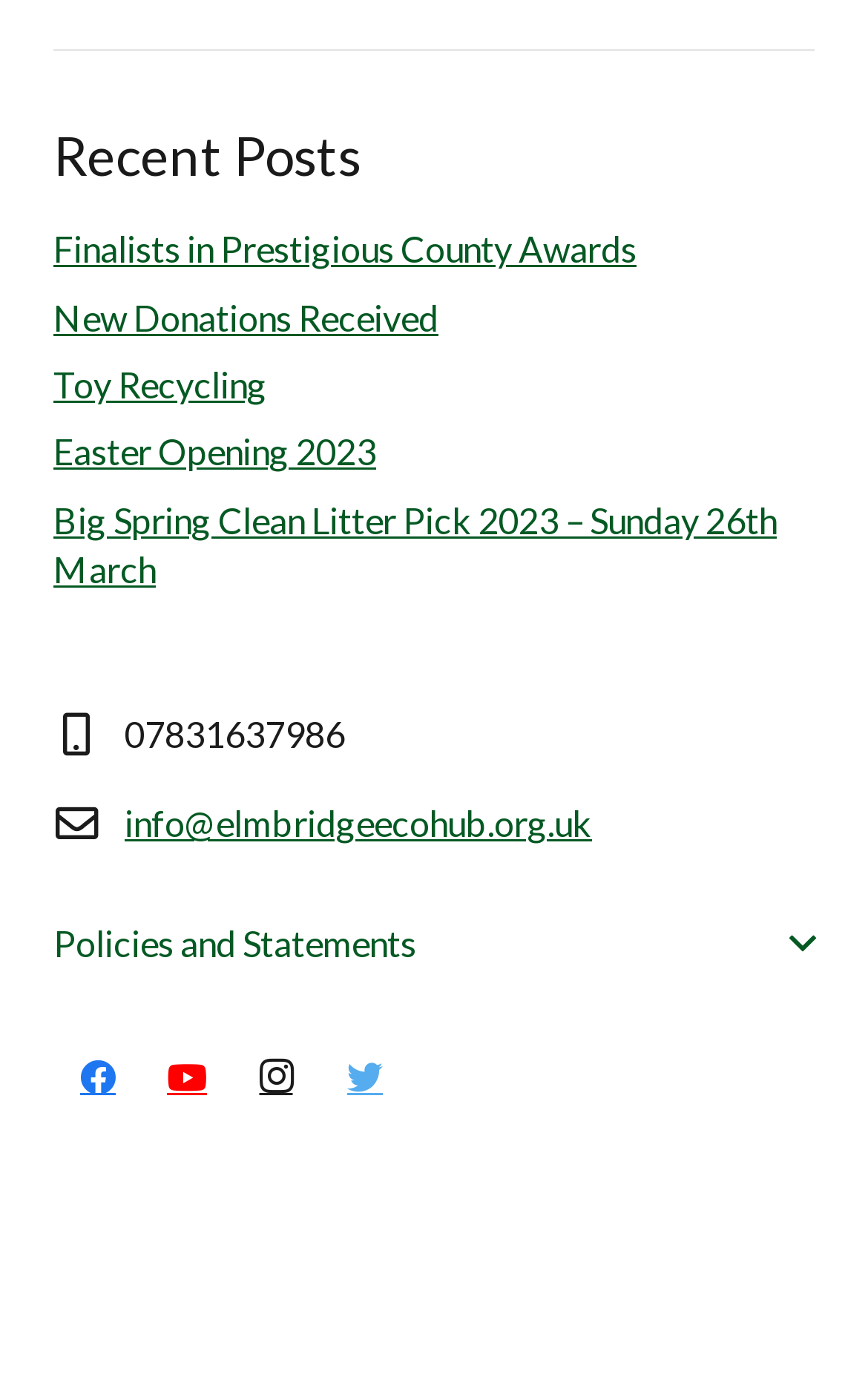How many social media links are there?
Look at the image and construct a detailed response to the question.

I counted the number of social media links at the bottom of the webpage, which are Facebook, YouTube, Instagram, and Twitter, and found that there are 4 social media links.